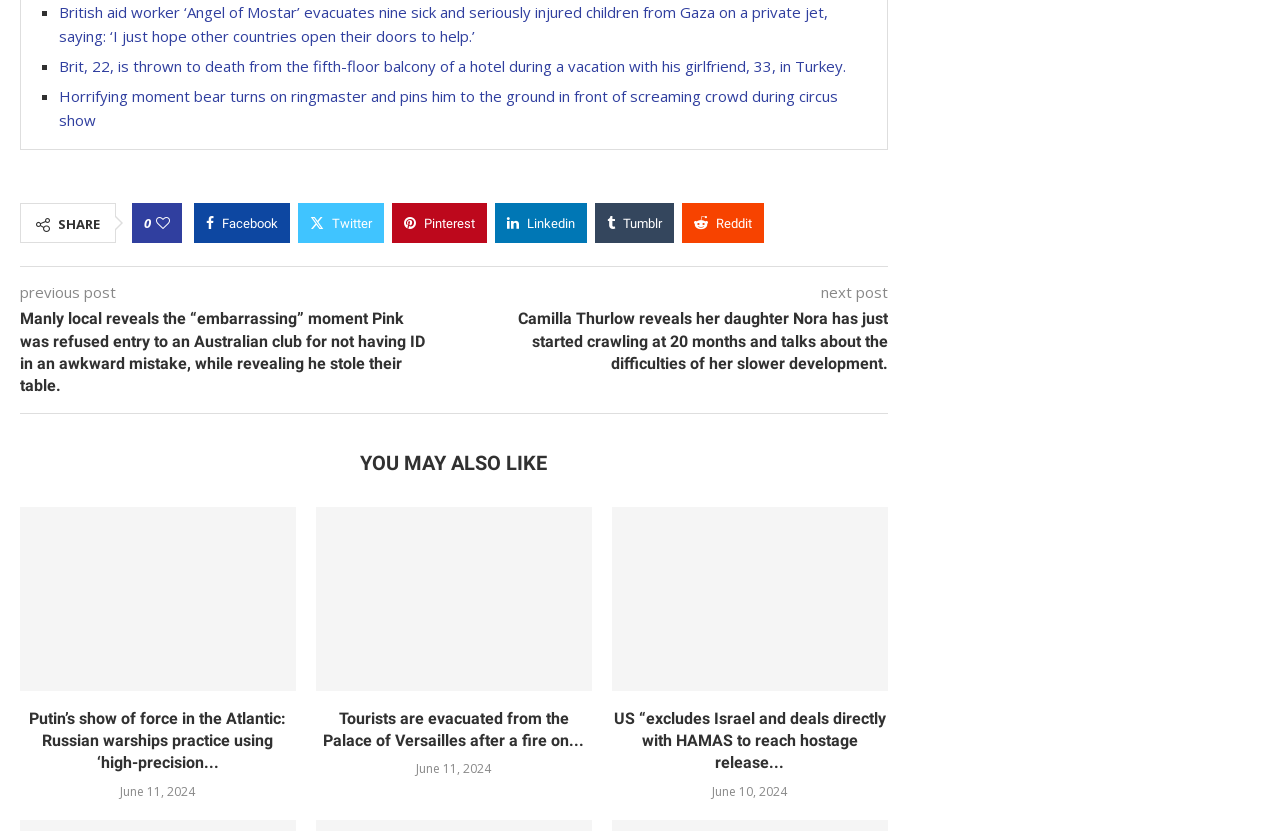Use a single word or phrase to answer the question:
What is the topic of the first link?

British aid worker